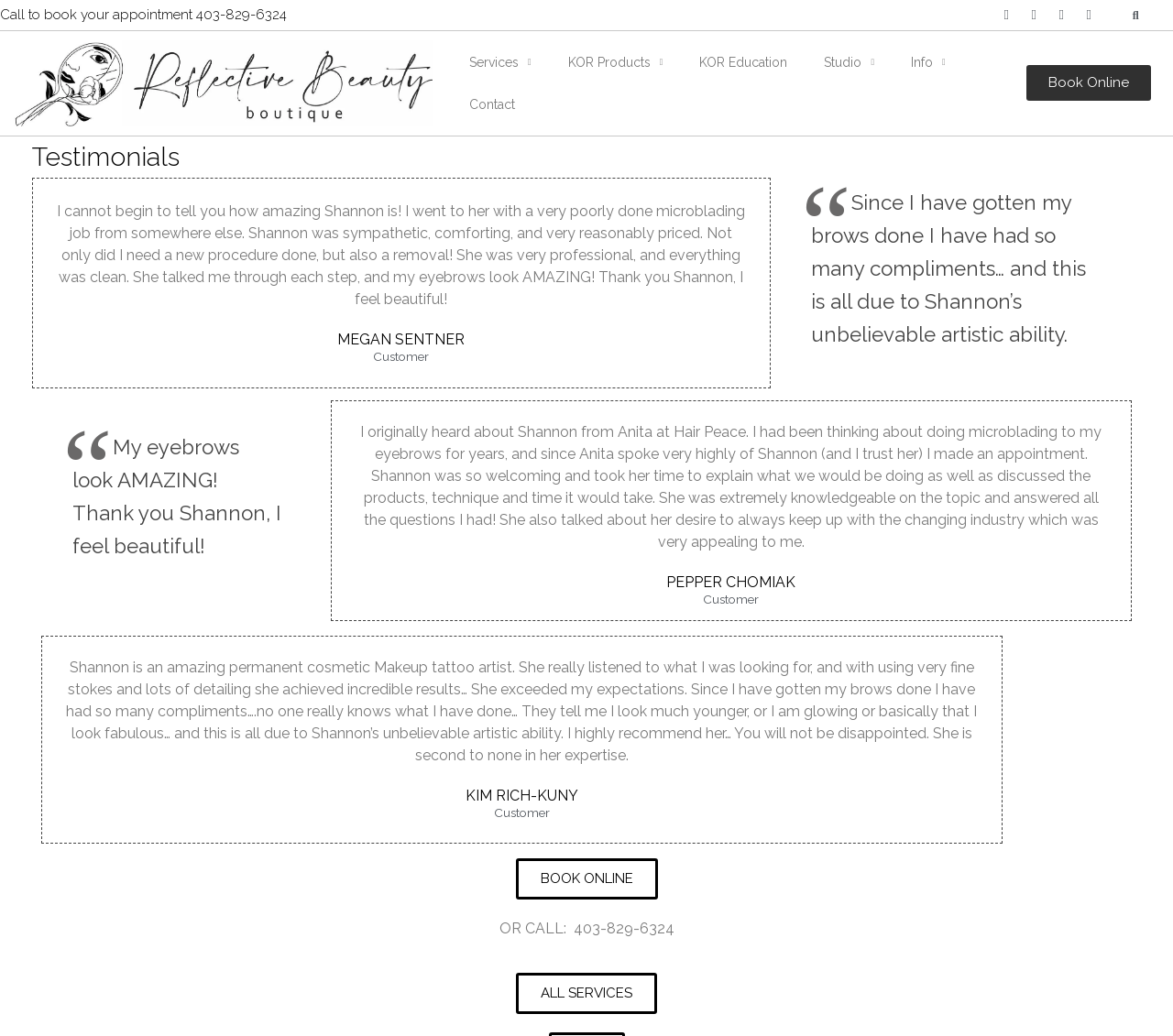Please mark the clickable region by giving the bounding box coordinates needed to complete this instruction: "Call the phone number".

[0.425, 0.887, 0.575, 0.904]